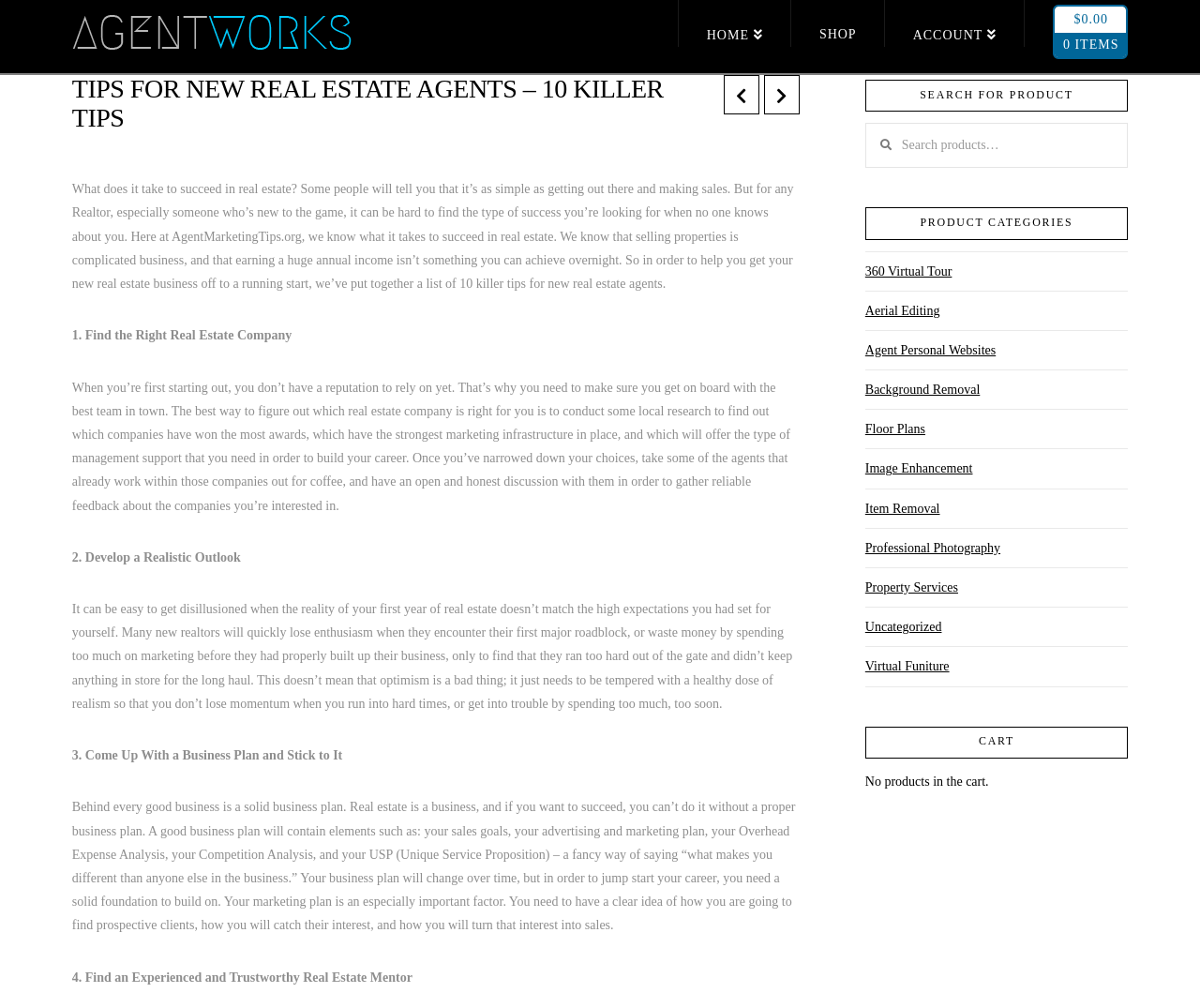How many links are in the top navigation bar?
Ensure your answer is thorough and detailed.

By examining the webpage, I count 4 links in the top navigation bar, including 'HOME', 'SHOP', 'ACCOUNT', and a link showing the current cart total.